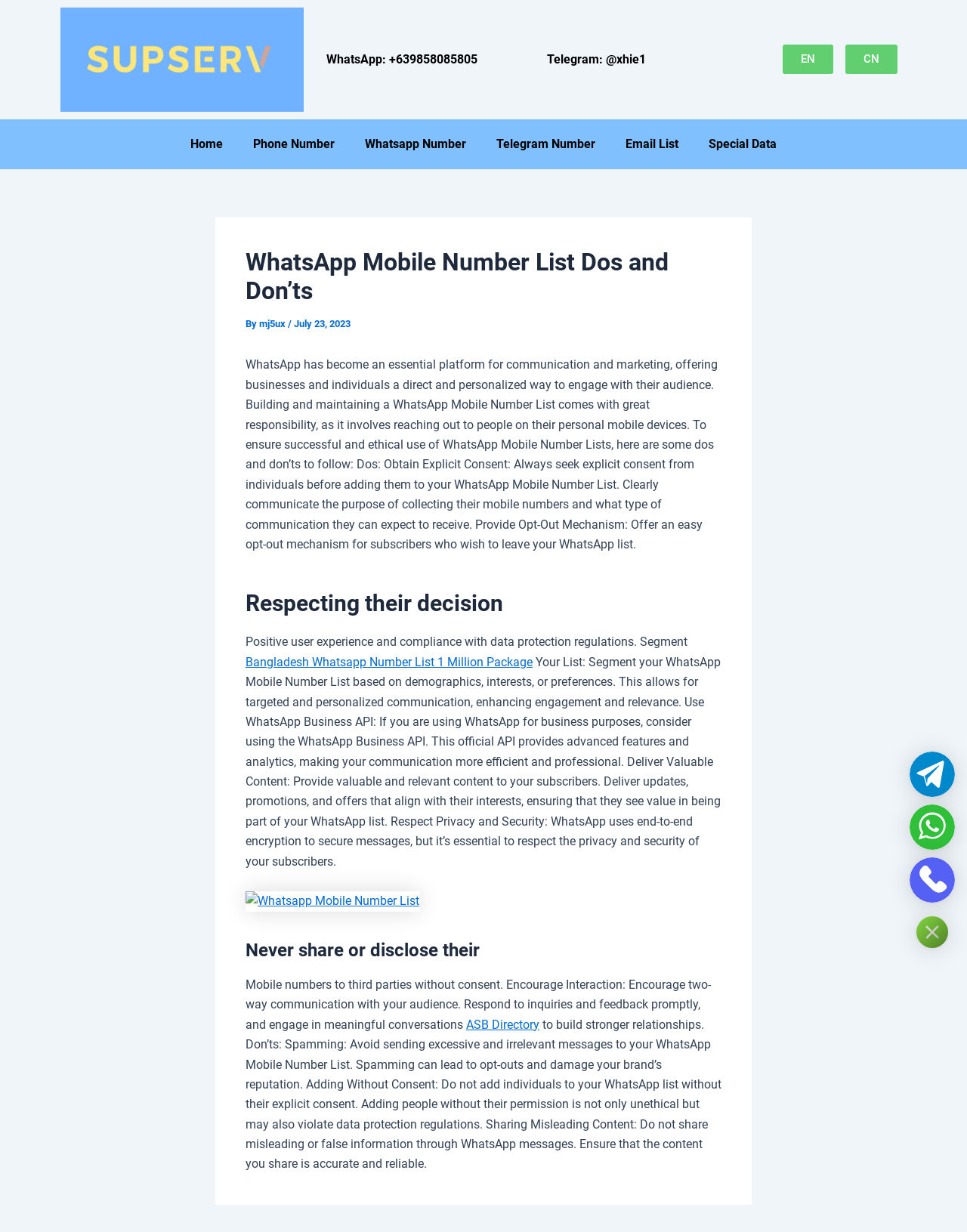Using the description "mj5ux", predict the bounding box of the relevant HTML element.

[0.268, 0.258, 0.298, 0.267]